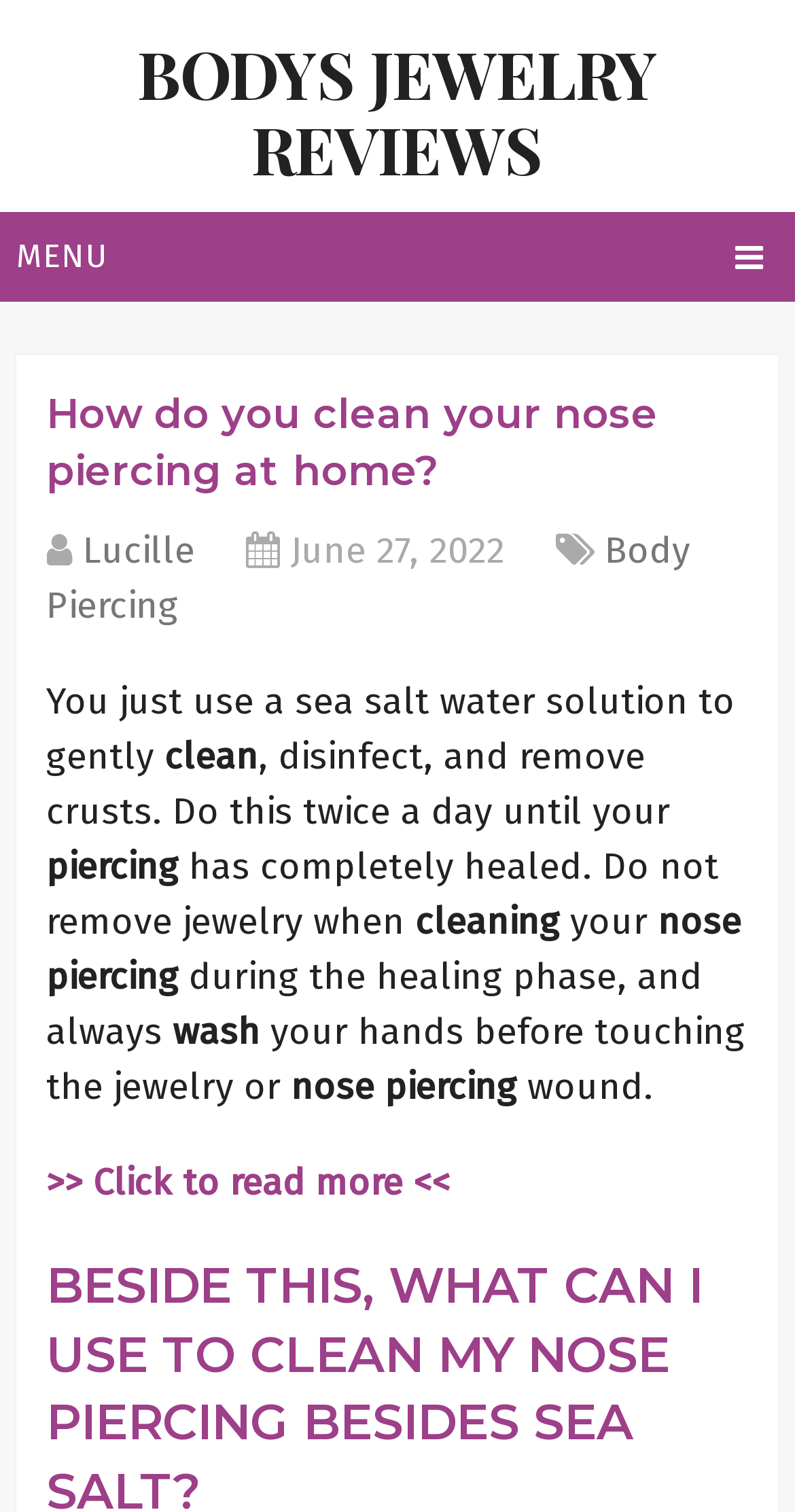Give a full account of the webpage's elements and their arrangement.

The webpage is about cleaning a nose piercing at home. At the top, there is a link to "BODYS JEWELRY REVIEWS" and a menu link with an icon. Below these links, there is a header section with a heading that matches the title of the webpage, "How do you clean your nose piercing at home?" To the right of the heading, there are links to "Lucille" and "Body Piercing", as well as a date "June 27, 2022".

The main content of the webpage is a series of short paragraphs or sentences that provide instructions on how to clean a nose piercing. The text starts with "You just use a sea salt water solution to gently clean, disinfect, and remove crusts. Do this twice a day until your..." and continues with more instructions, including not removing jewelry when cleaning, washing hands before touching the jewelry or wound, and more.

At the bottom of the page, there is a link to ">> Click to read more <<", which suggests that there is more content available on the topic. Overall, the webpage is focused on providing guidance on how to properly clean a nose piercing at home.